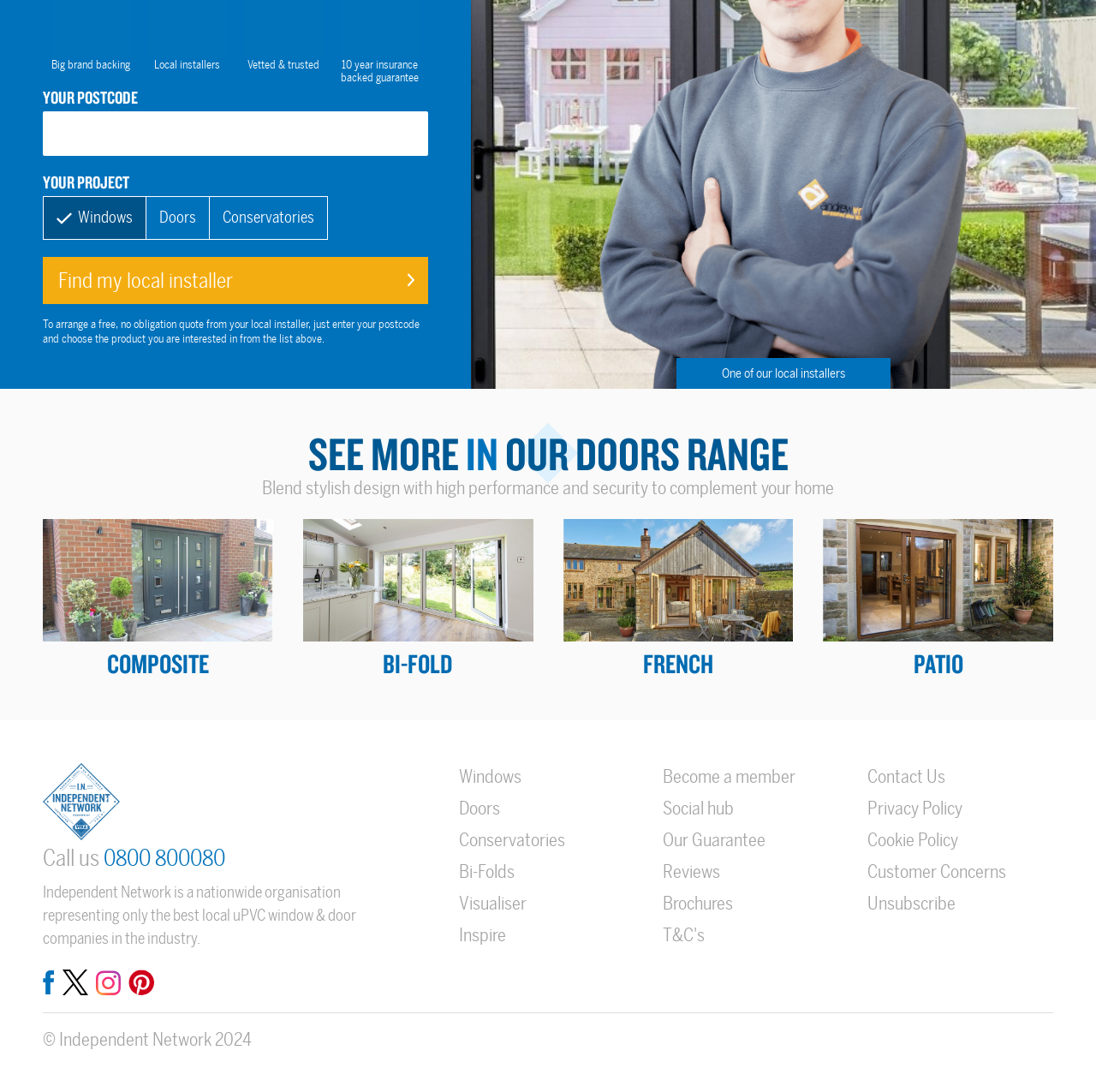What is the phone number to call for more information?
From the image, provide a succinct answer in one word or a short phrase.

0800 800080